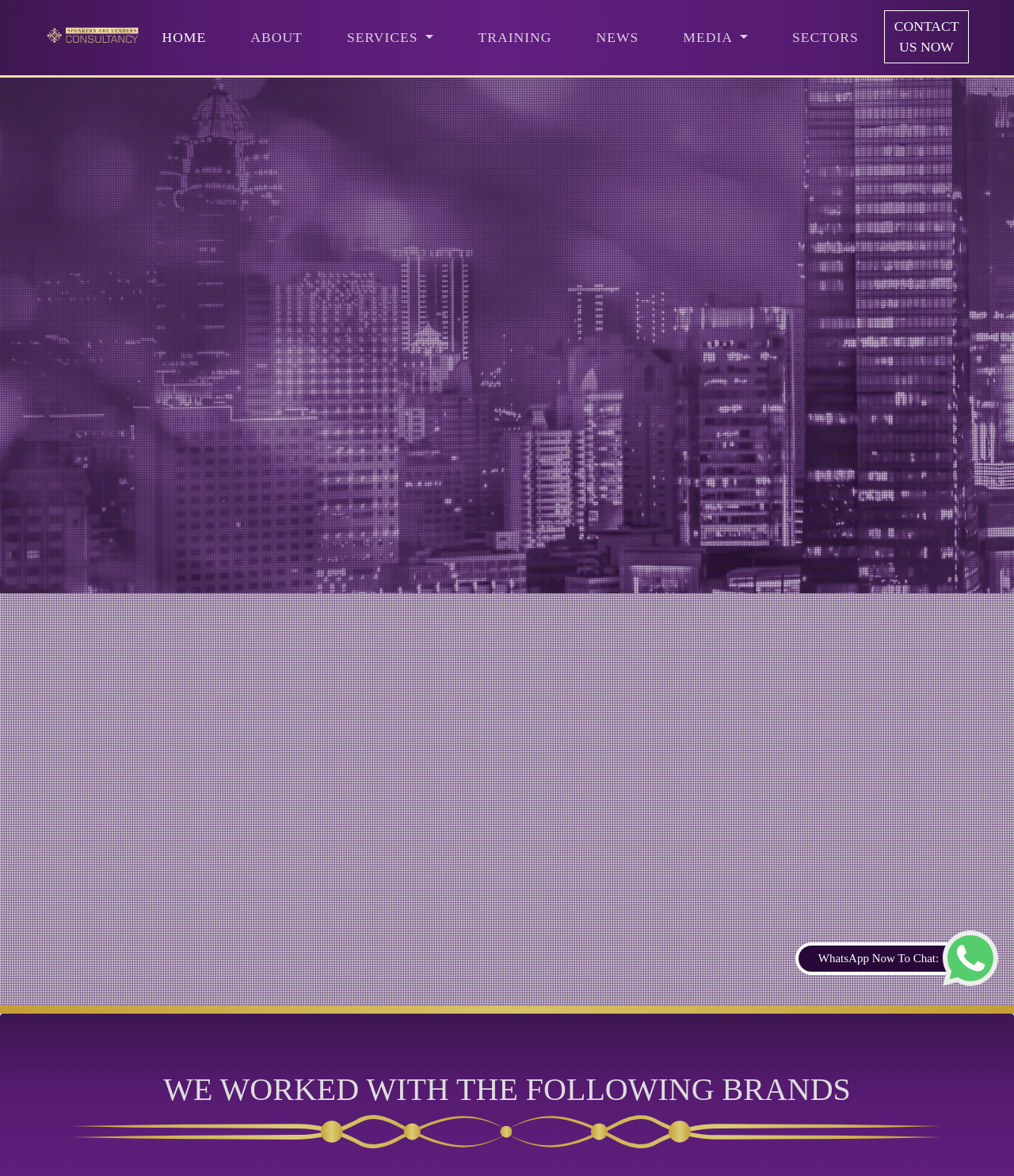What is the company's approach to working with clients?
Please answer the question with as much detail and depth as you can.

The company's approach to working with clients is obtained from the StaticText 'By Listening To Your Needs, We Tailor Our Strategies To Suit Your Business, Ensuring Impactful And Sustainable Results.' which indicates that the company takes a tailored approach to working with clients.